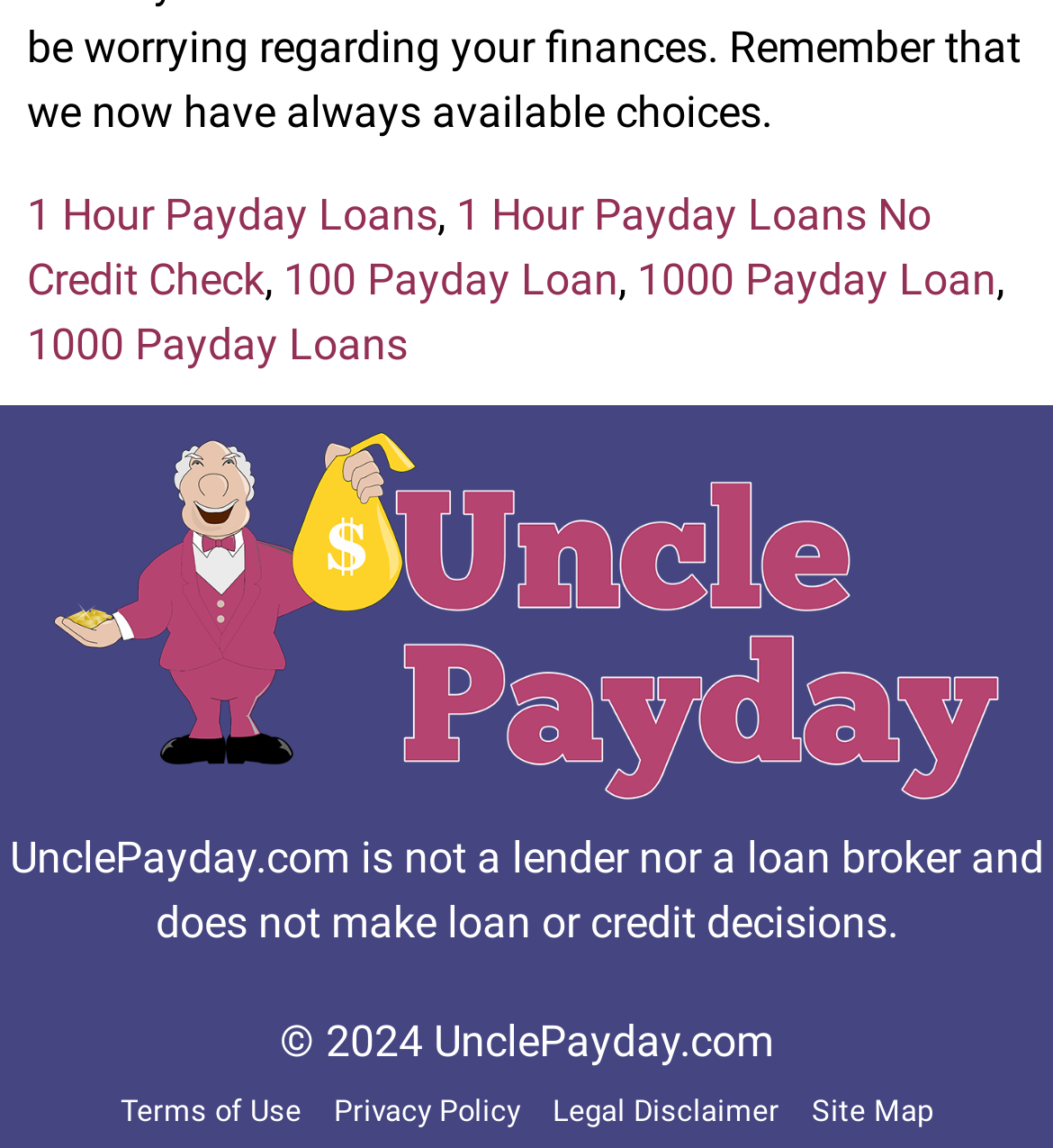Kindly provide the bounding box coordinates of the section you need to click on to fulfill the given instruction: "Check Privacy Policy".

[0.301, 0.938, 0.509, 0.999]